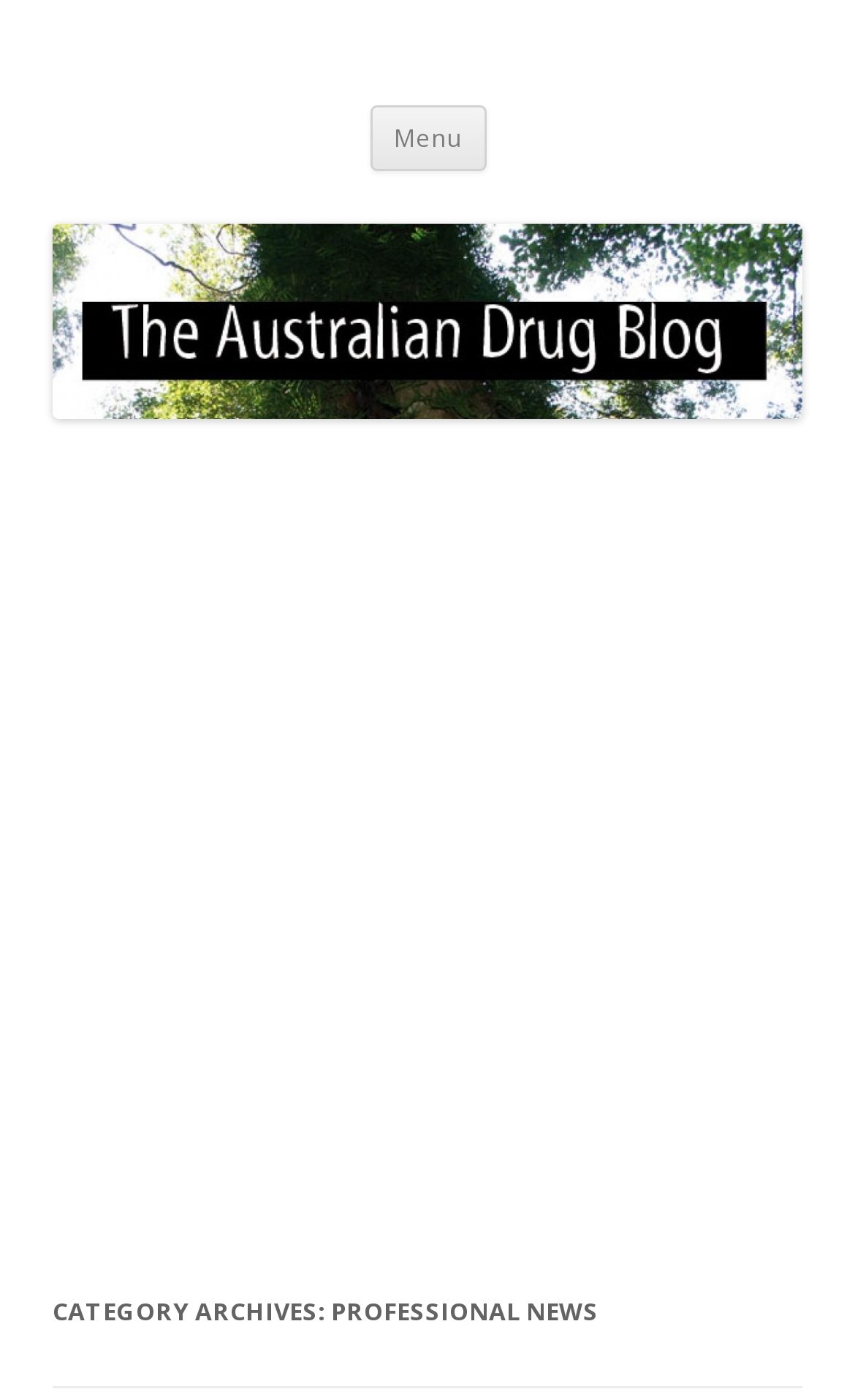Find the headline of the webpage and generate its text content.

Australian Drug Blog